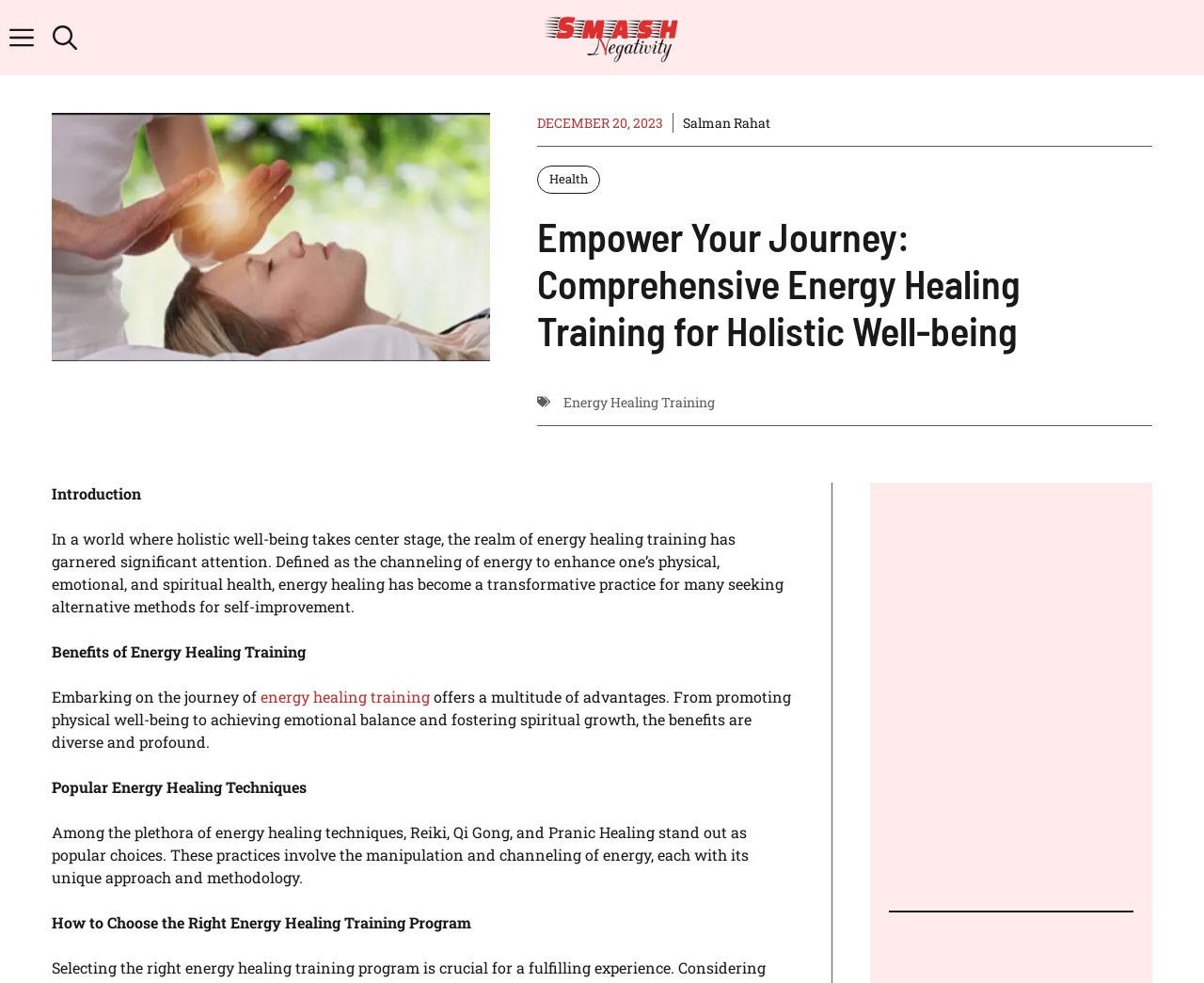Generate an in-depth caption that captures all aspects of the webpage.

The webpage is about comprehensive energy healing training for holistic well-being. At the top, there is a navigation bar with a logo "Smash Negativity" on the left and two buttons "Open search" and "Open Off-Canvas Panel" on the right. Below the navigation bar, there is a figure and a time element showing the date "DECEMBER 20, 2023". 

On the left side, there is a section with a heading "Empower Your Journey: Comprehensive Energy Healing Training for Holistic Well-being" followed by a link "Energy Healing Training". Below this section, there is a paragraph of text introducing energy healing training as a transformative practice for self-improvement. 

Further down, there are sections with headings "Benefits of Energy Healing Training", "Popular Energy Healing Techniques", and "How to Choose the Right Energy Healing Training Program", each followed by descriptive text. The text explains the advantages of energy healing training, popular techniques such as Reiki, Qi Gong, and Pranic Healing, and tips for choosing a training program.

On the right side, there is a section with a heading "Sign Up for More!" and a subscription form to receive newsletters and special offers. The form includes a field to enter an email address. At the bottom, there is a horizontal separator line.